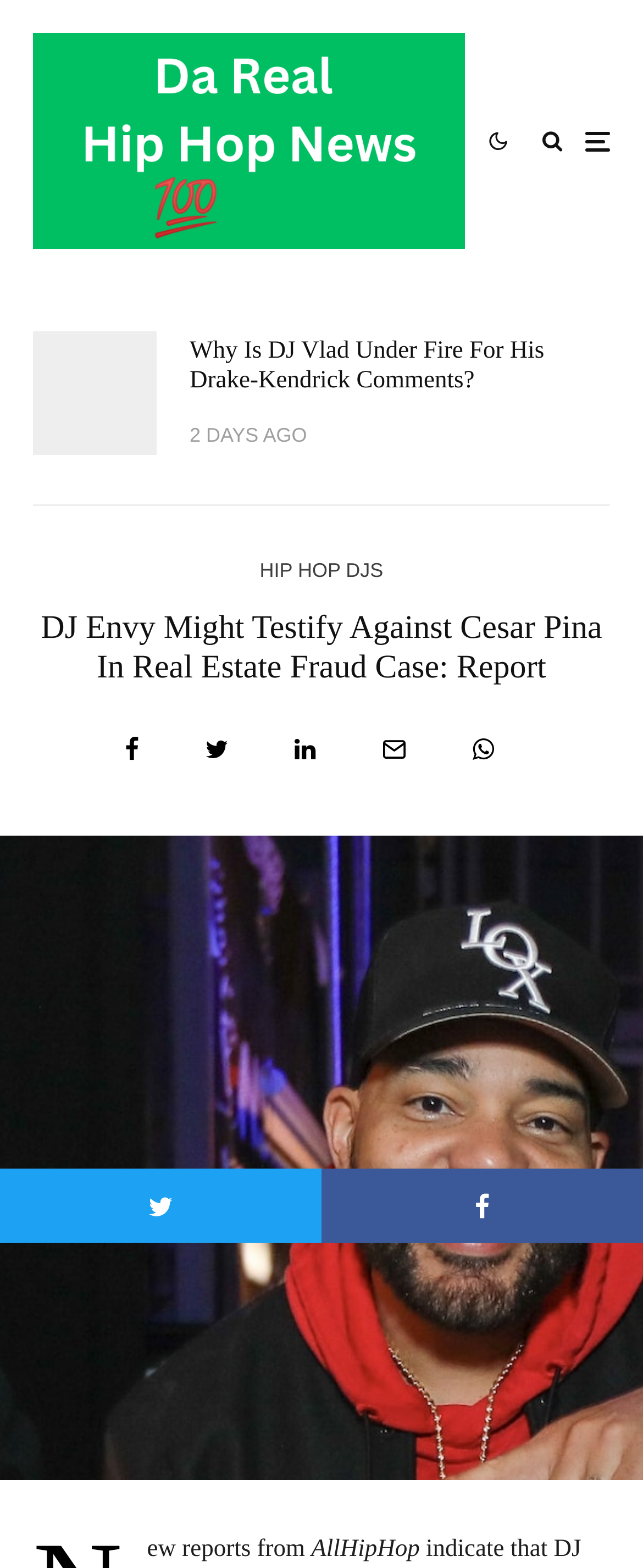Determine the bounding box coordinates of the clickable element to achieve the following action: 'Click the U.S. flag image'. Provide the coordinates as four float values between 0 and 1, formatted as [left, top, right, bottom].

None